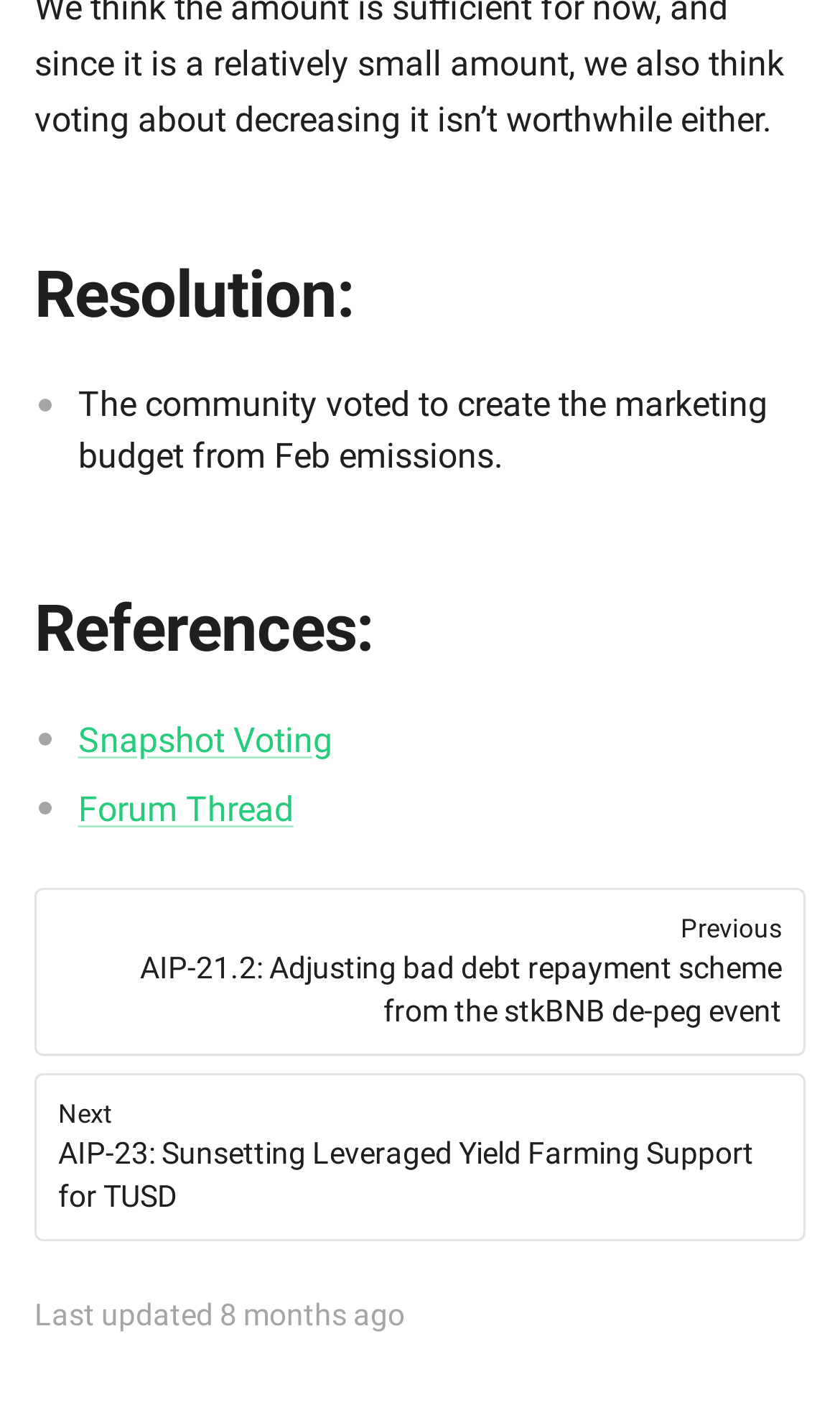Please respond to the question using a single word or phrase:
What is the previous AIP?

AIP-21.2